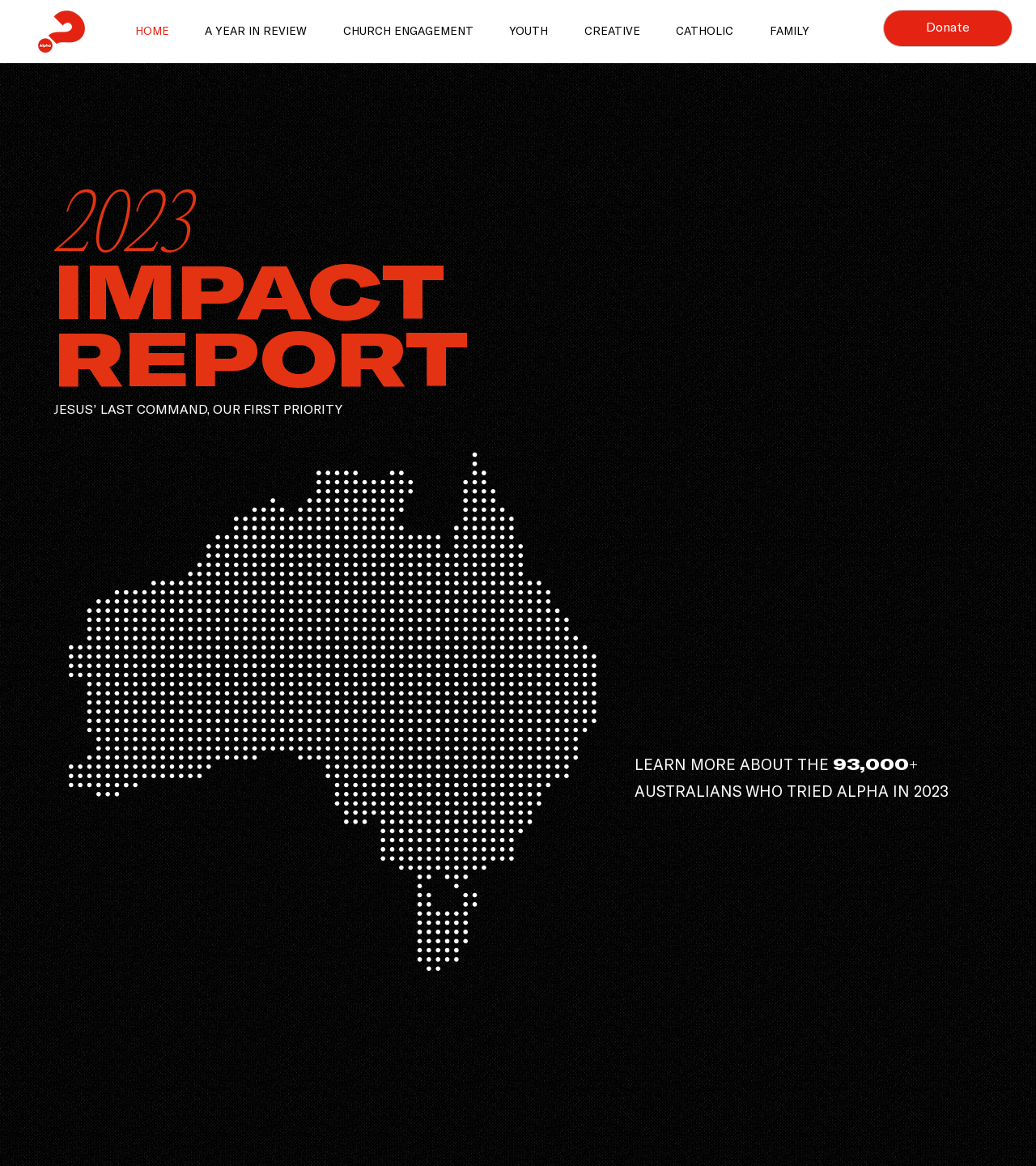How many Australians tried Alpha in 2023?
Look at the image and construct a detailed response to the question.

I found the relevant information in the StaticText element, which states '93,000 AUSTRALIANS WHO TRIED ALPHA IN 2023'. Therefore, the answer is 93,000.